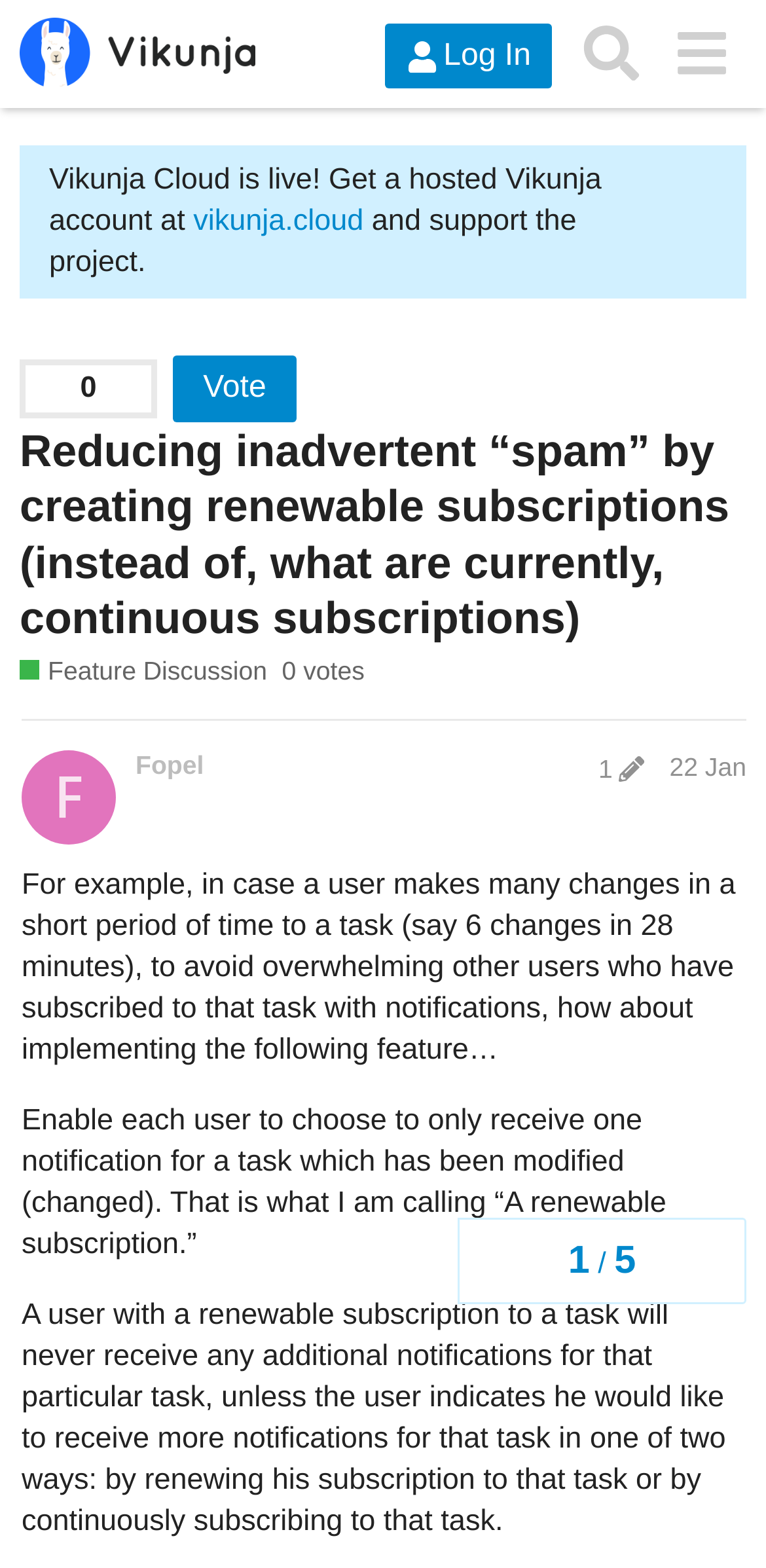How many votes does the discussion have?
Look at the screenshot and give a one-word or phrase answer.

0